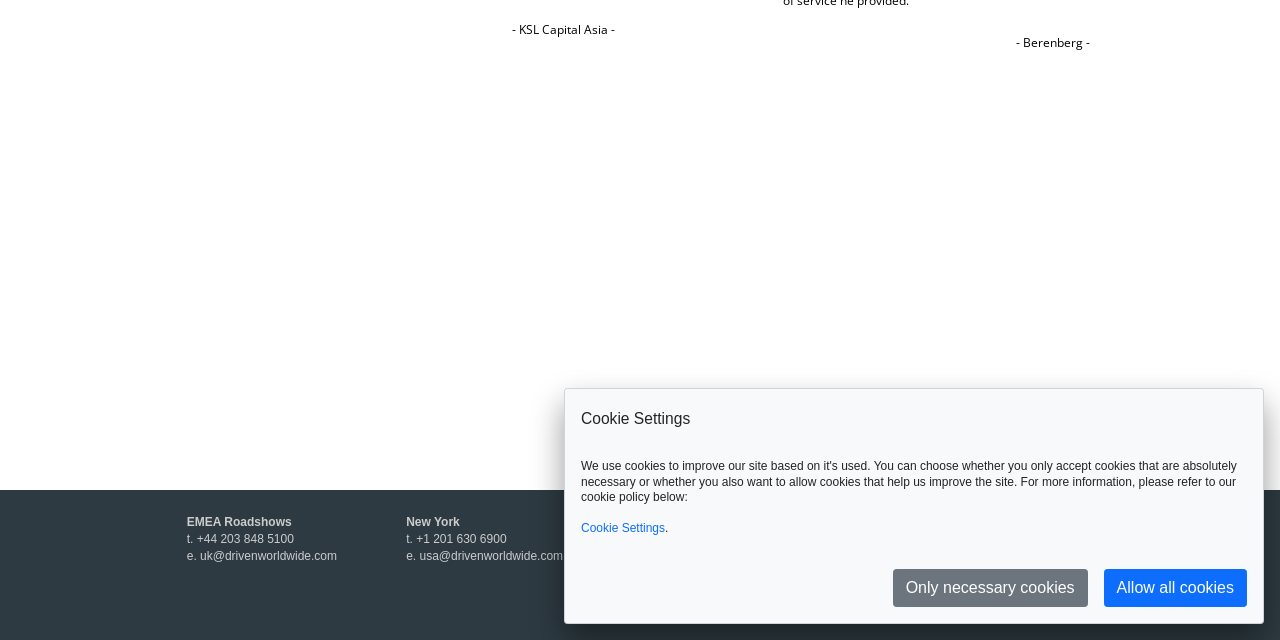Given the element description Only necessary cookies, identify the bounding box coordinates for the UI element on the webpage screenshot. The format should be (top-left x, top-left y, bottom-right x, bottom-right y), with values between 0 and 1.

[0.697, 0.889, 0.85, 0.948]